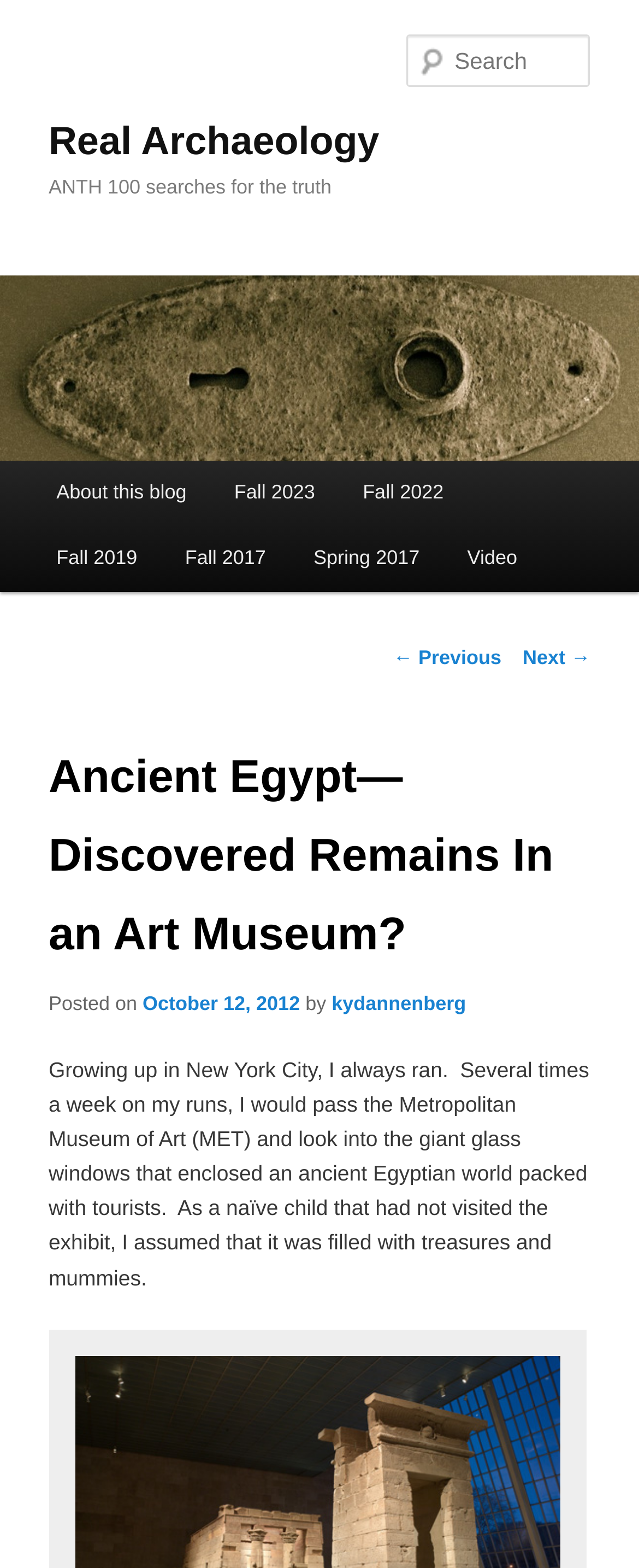Please locate the bounding box coordinates of the element's region that needs to be clicked to follow the instruction: "Search for something". The bounding box coordinates should be provided as four float numbers between 0 and 1, i.e., [left, top, right, bottom].

[0.637, 0.022, 0.924, 0.056]